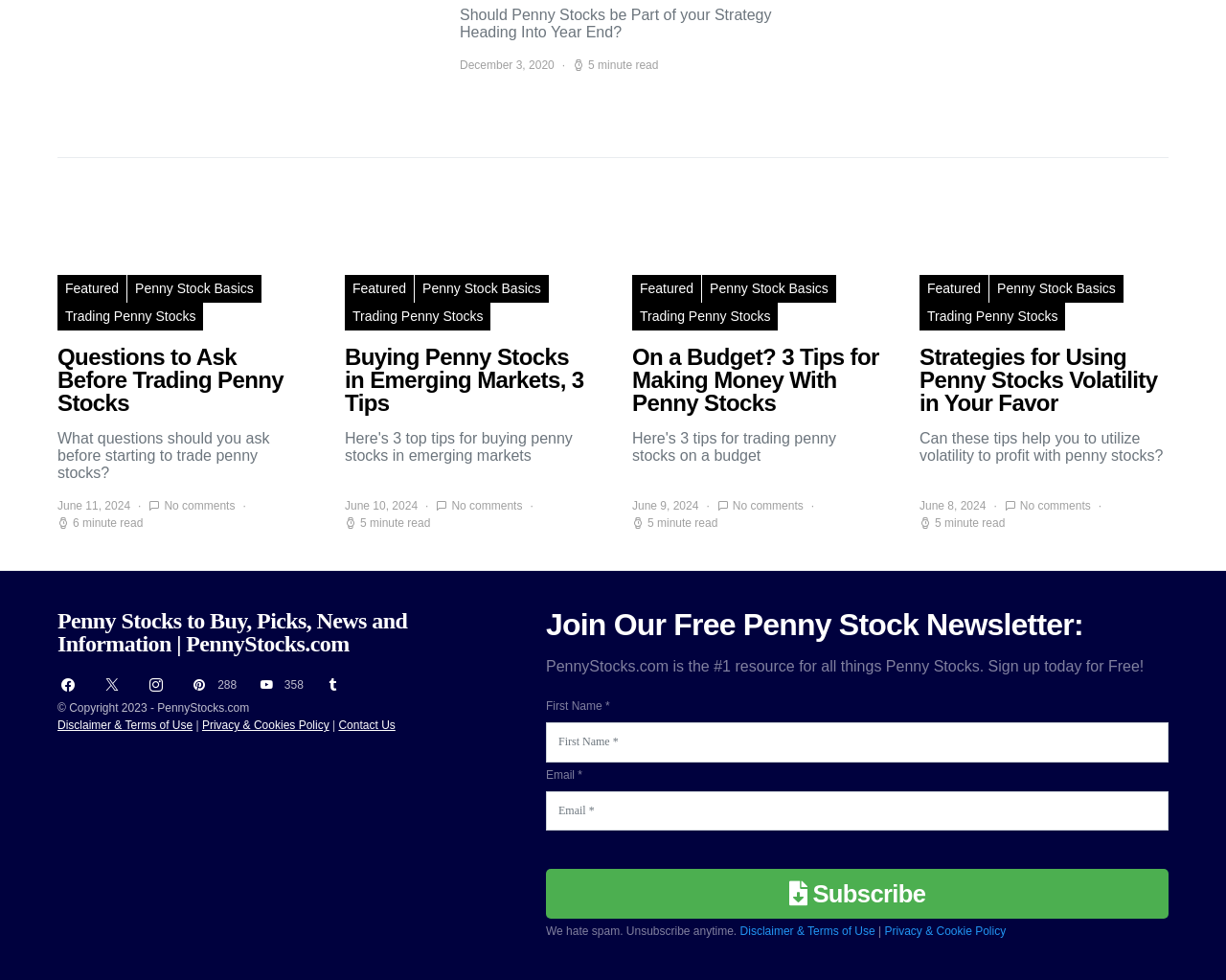Please find the bounding box coordinates (top-left x, top-left y, bottom-right x, bottom-right y) in the screenshot for the UI element described as follows: 0

[0.115, 0.685, 0.139, 0.714]